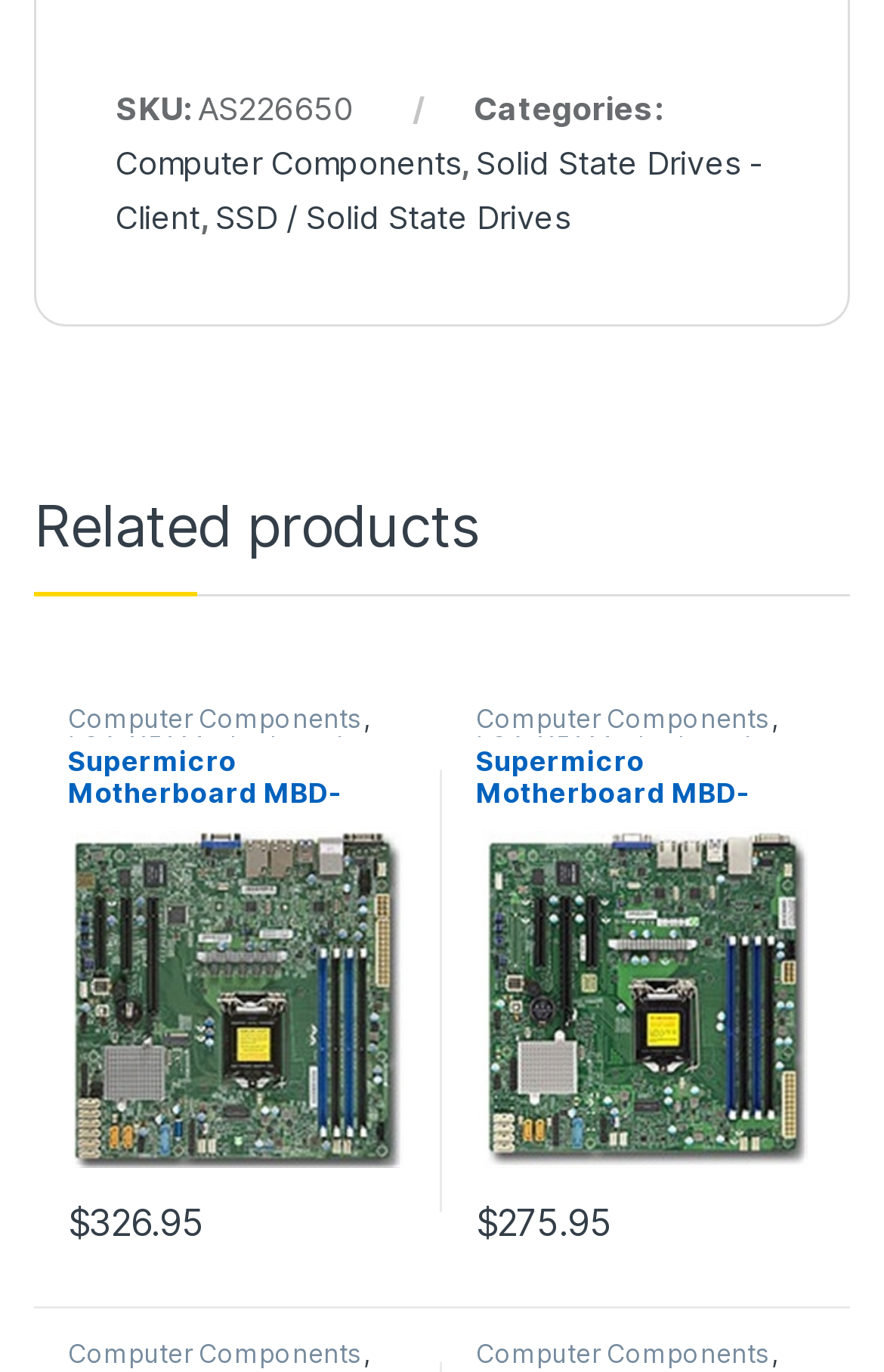Locate the bounding box coordinates of the element that needs to be clicked to carry out the instruction: "Explore 'LGA 1151 Motherboards'". The coordinates should be given as four float numbers ranging from 0 to 1, i.e., [left, top, right, bottom].

[0.077, 0.532, 0.405, 0.556]